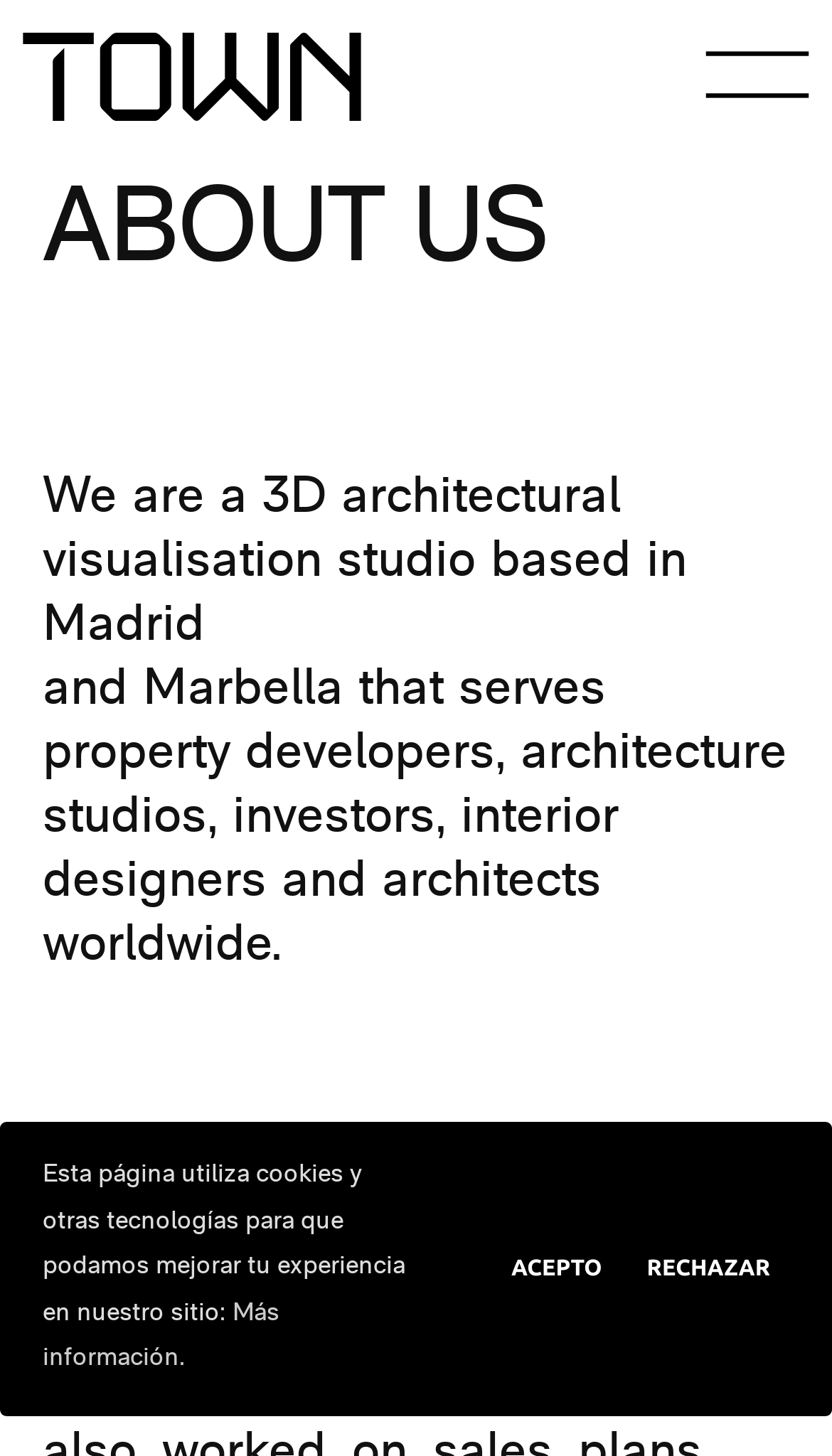Who do Town Visuals serve? Observe the screenshot and provide a one-word or short phrase answer.

Property developers, architects, etc.